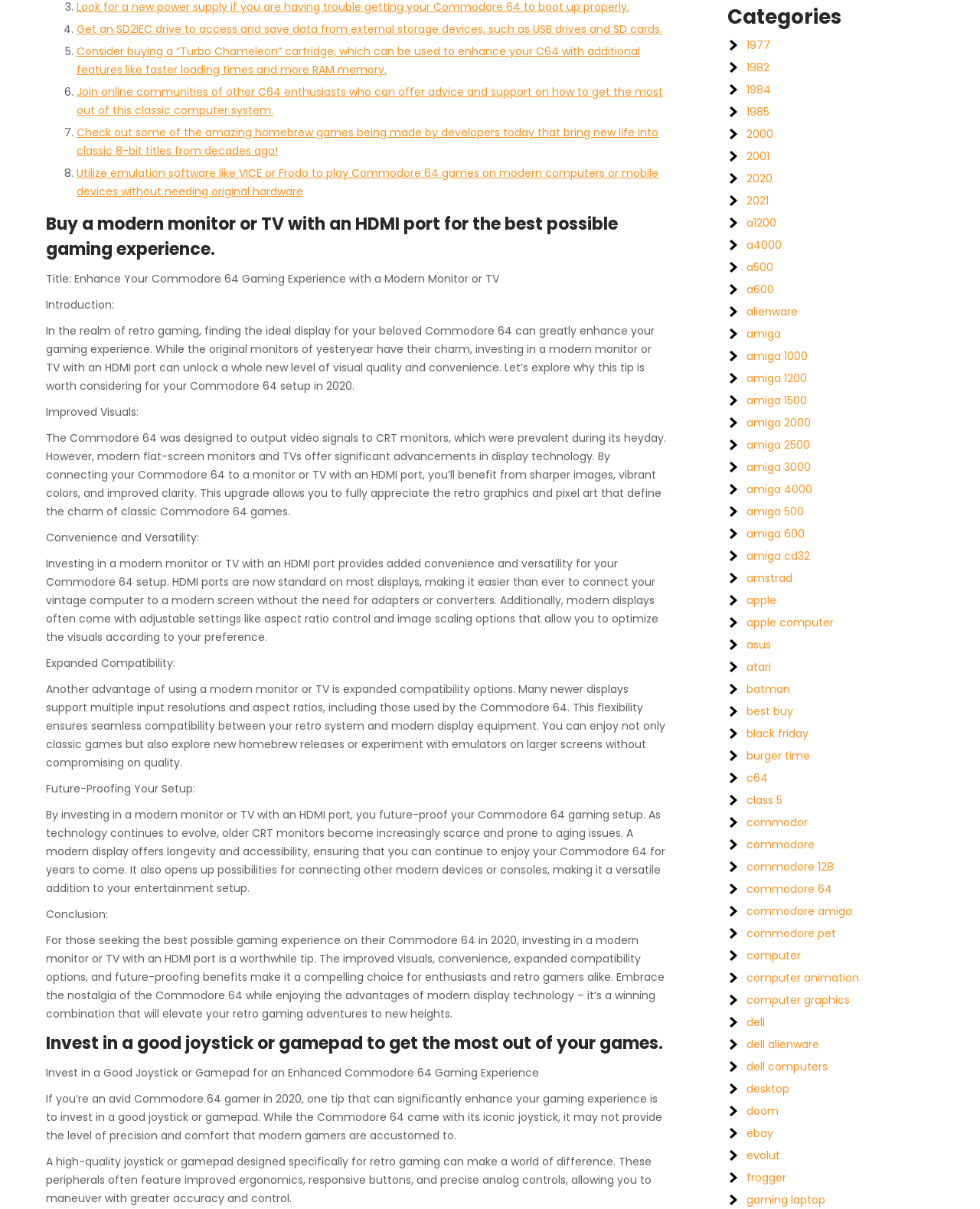Give a one-word or short-phrase answer to the following question: 
How many categories are listed at the bottom of the webpage?

1